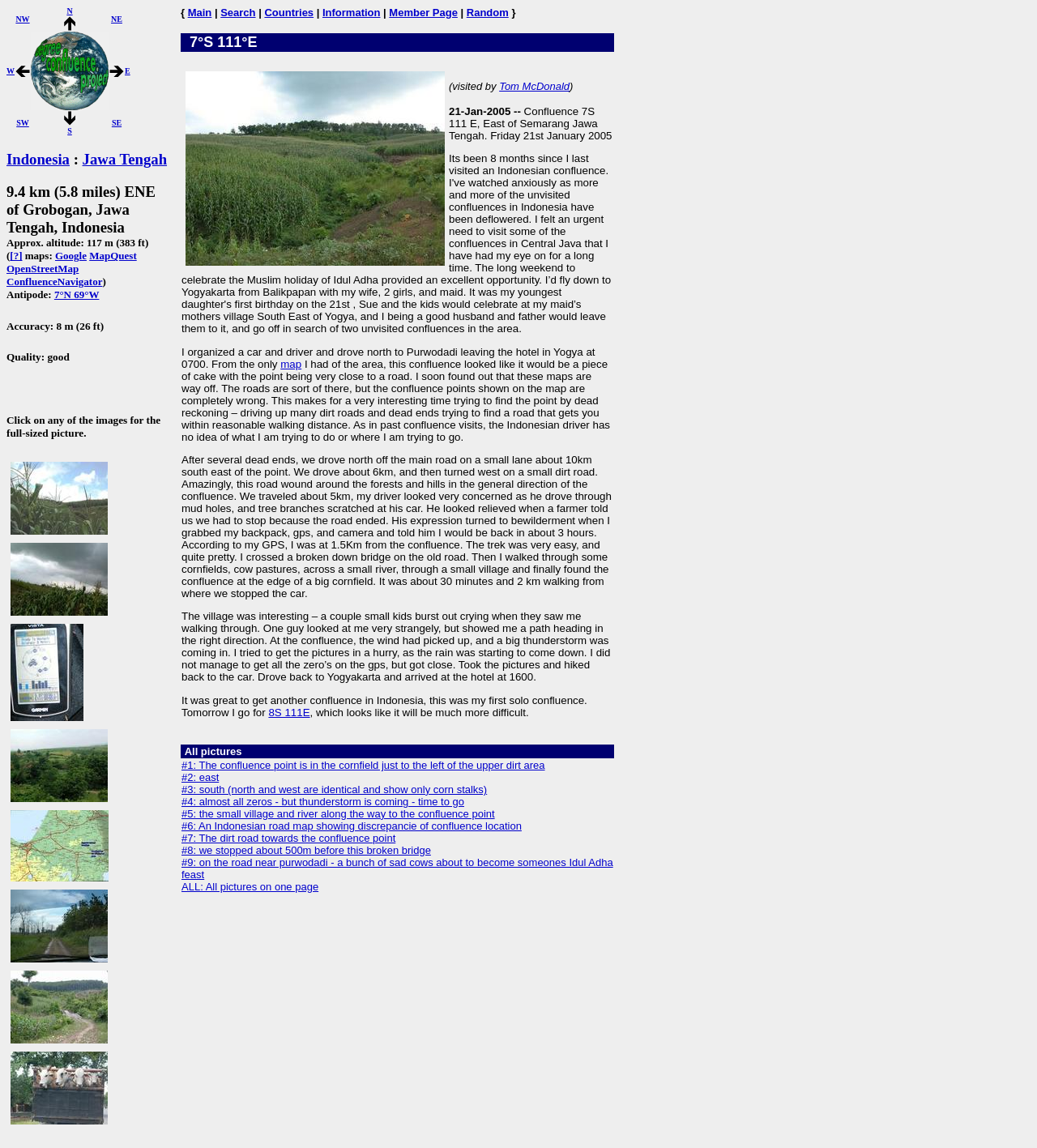Answer the question briefly using a single word or phrase: 
What is the direction of the confluence point from Grobogan?

ENE